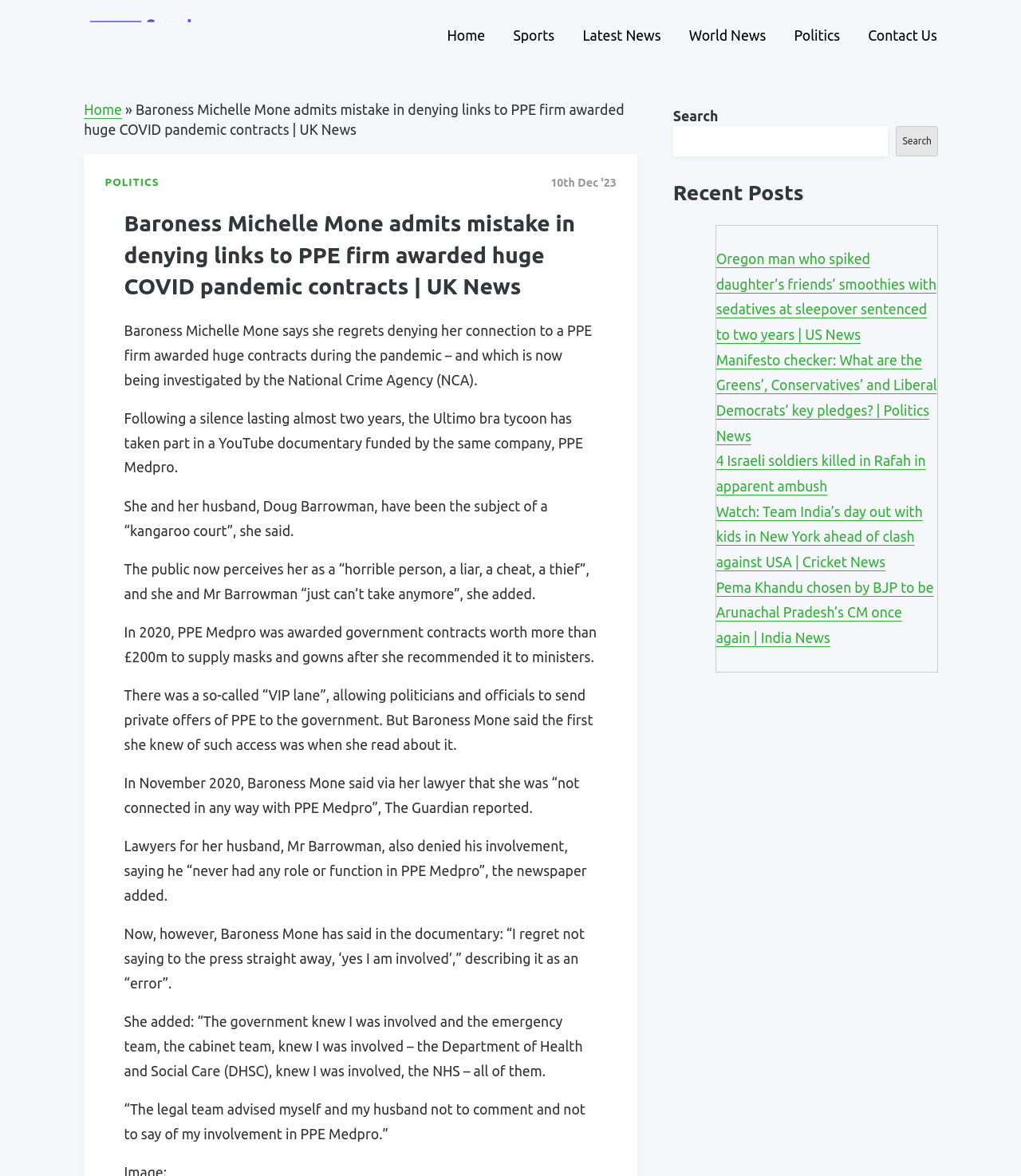Your task is to extract the text of the main heading from the webpage.

Baroness Michelle Mone admits mistake in denying links to PPE firm awarded huge COVID pandemic contracts | UK News